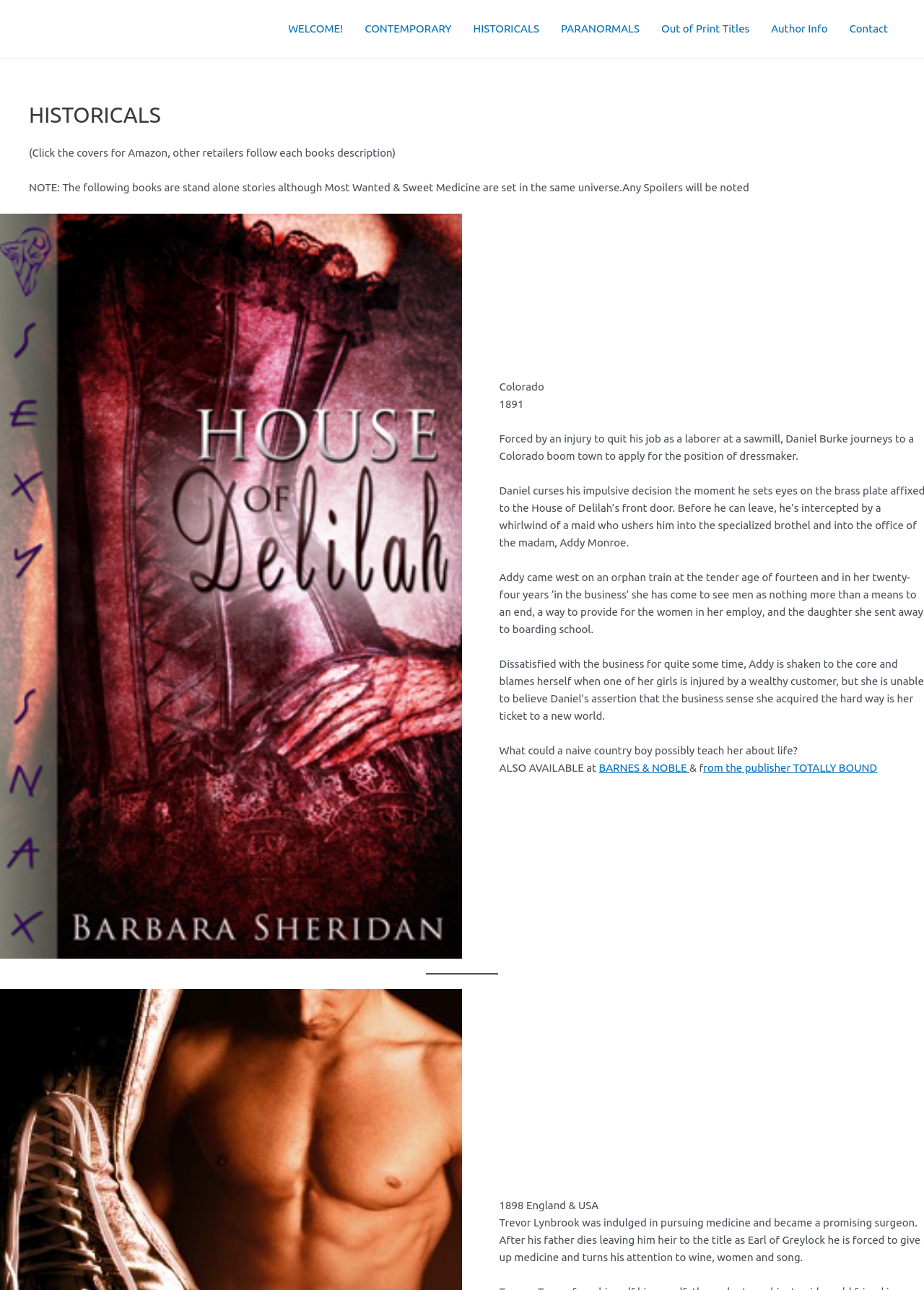Point out the bounding box coordinates of the section to click in order to follow this instruction: "Click on HISTORICALS".

[0.5, 0.0, 0.595, 0.045]